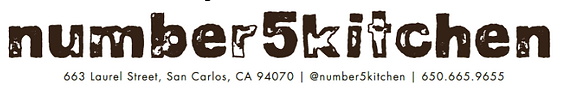Generate a comprehensive caption that describes the image.

The image shows the logo and contact information for "number5kitchen," a family-owned restaurant located at 663 Laurel Street, San Carlos, CA 94070. The design features a playful font in brown and white, emphasizing the establishment's welcoming and casual atmosphere. Below the name, essential contact details are provided, including the Twitter handle @number5kitchen and the phone number 650.665.9655. This information highlights the restaurant's commitment to being accessible and engaging with the community, inviting patrons to join in for their menu offerings and updates.